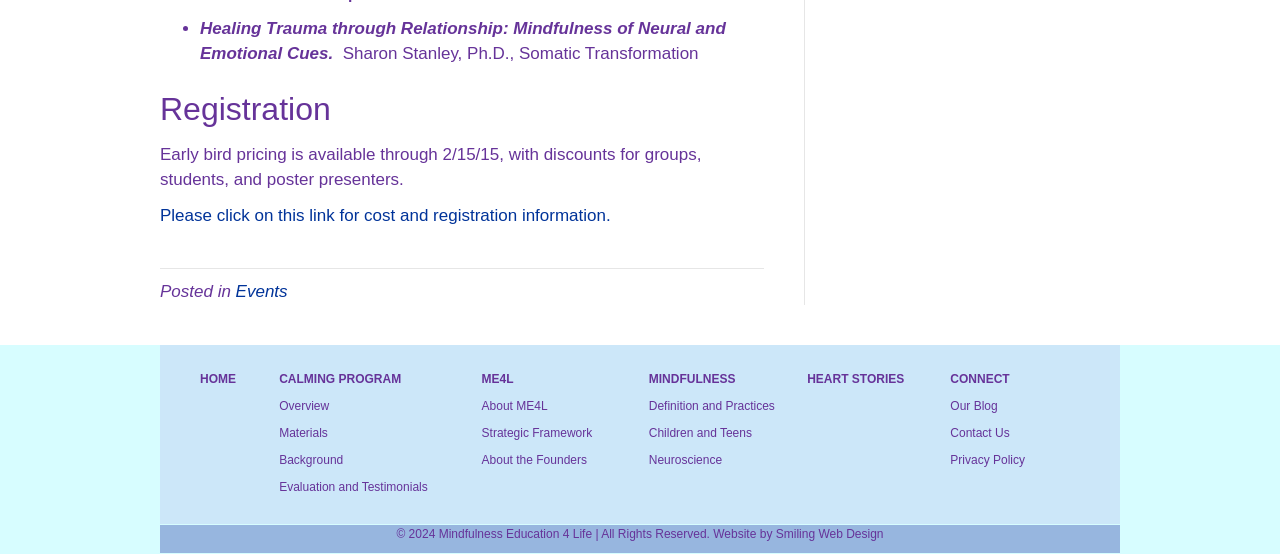Determine the bounding box coordinates of the UI element described by: "MINDFULNESS".

[0.507, 0.664, 0.575, 0.698]